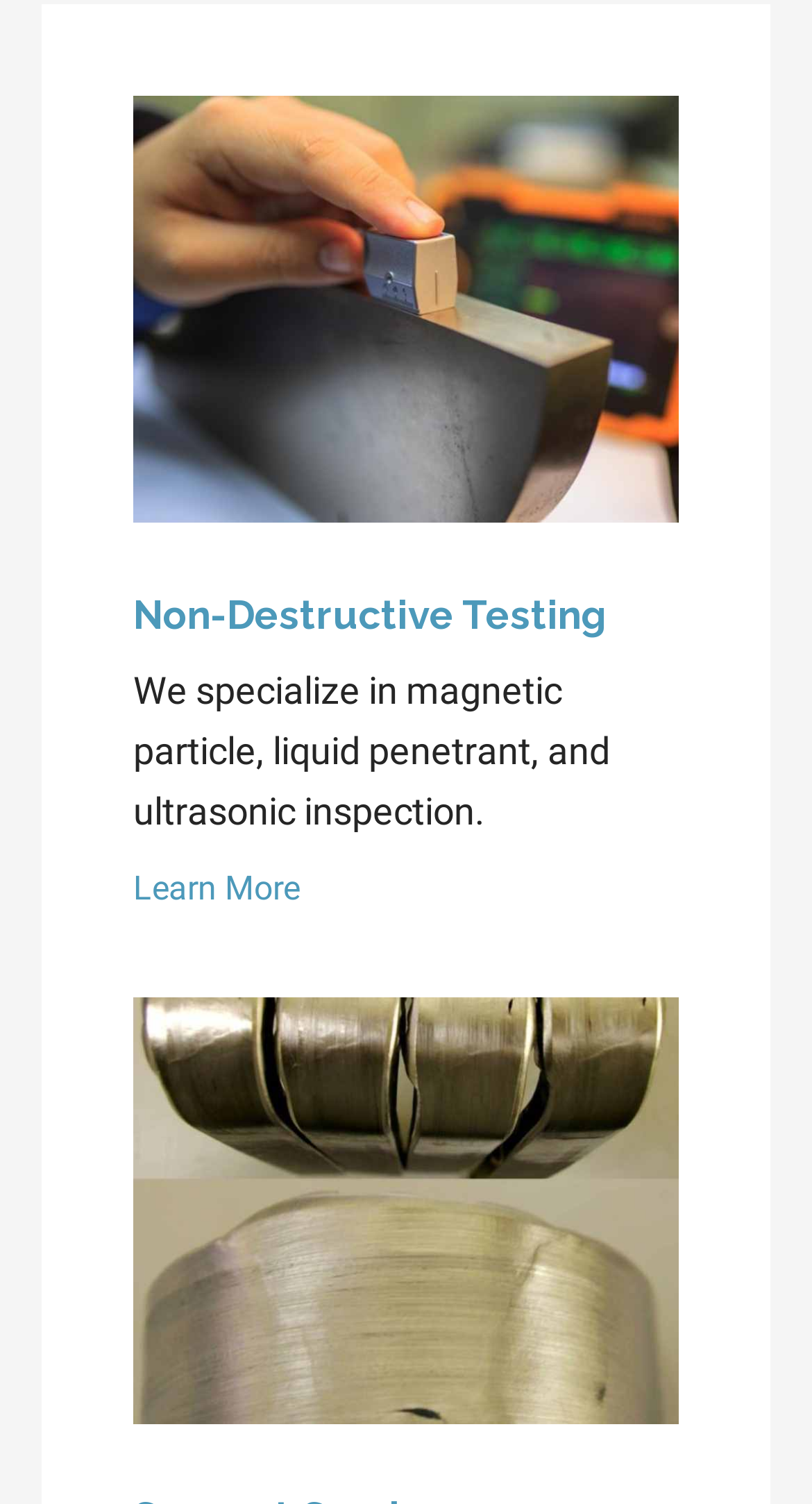What type of test is mentioned alongside 'resize'?
Look at the webpage screenshot and answer the question with a detailed explanation.

The link 'Welder Qualification Test resize' is mentioned alongside an image, indicating that the test is related to welder qualification and the 'resize' might refer to the image size or the test process.